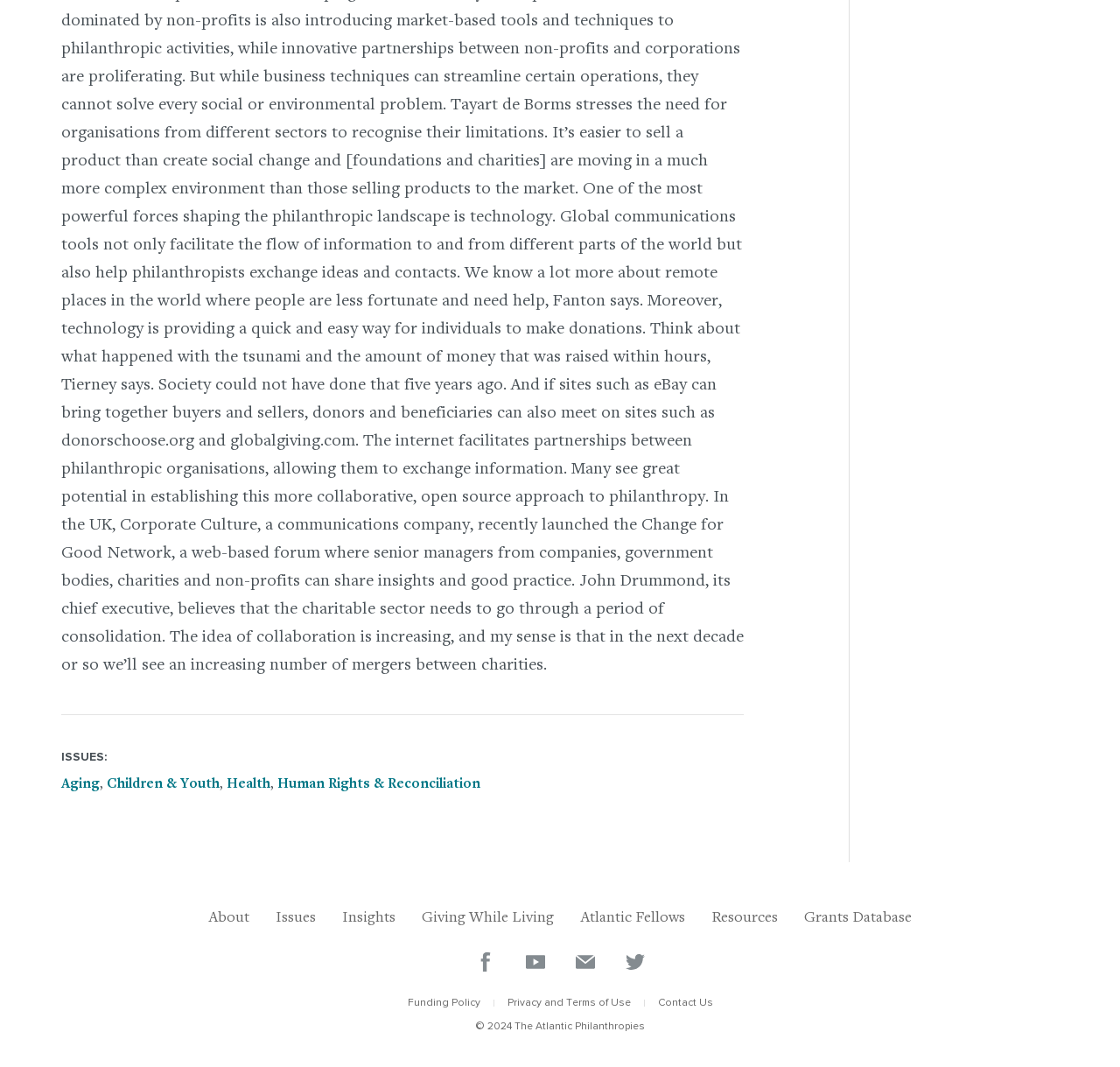Identify the bounding box coordinates of the area that should be clicked in order to complete the given instruction: "Follow on Twitter". The bounding box coordinates should be four float numbers between 0 and 1, i.e., [left, top, right, bottom].

[0.558, 0.892, 0.575, 0.91]